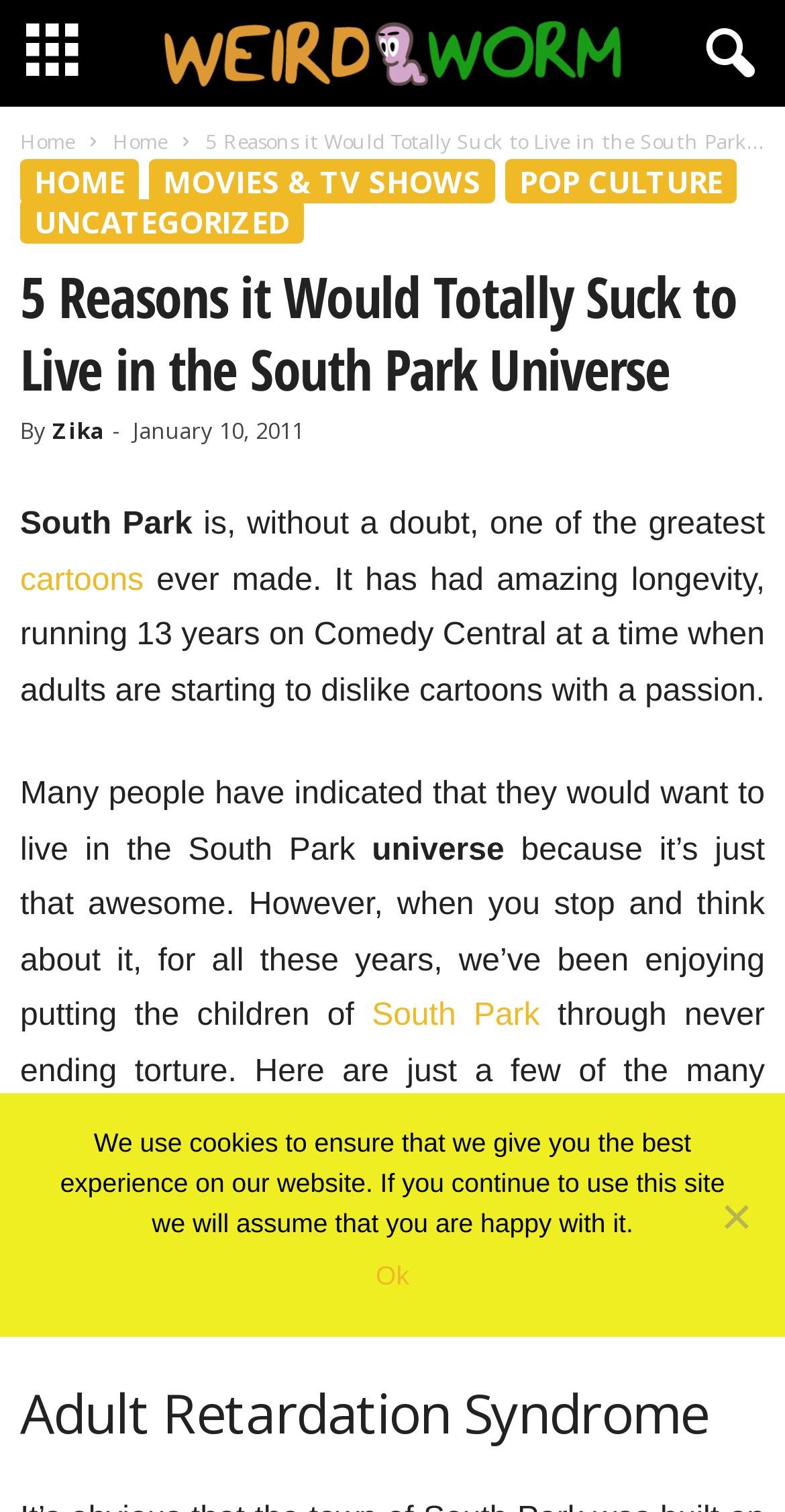Bounding box coordinates are given in the format (top-left x, top-left y, bottom-right x, bottom-right y). All values should be floating point numbers between 0 and 1. Provide the bounding box coordinate for the UI element described as: Movies & Tv Shows

[0.19, 0.105, 0.631, 0.134]